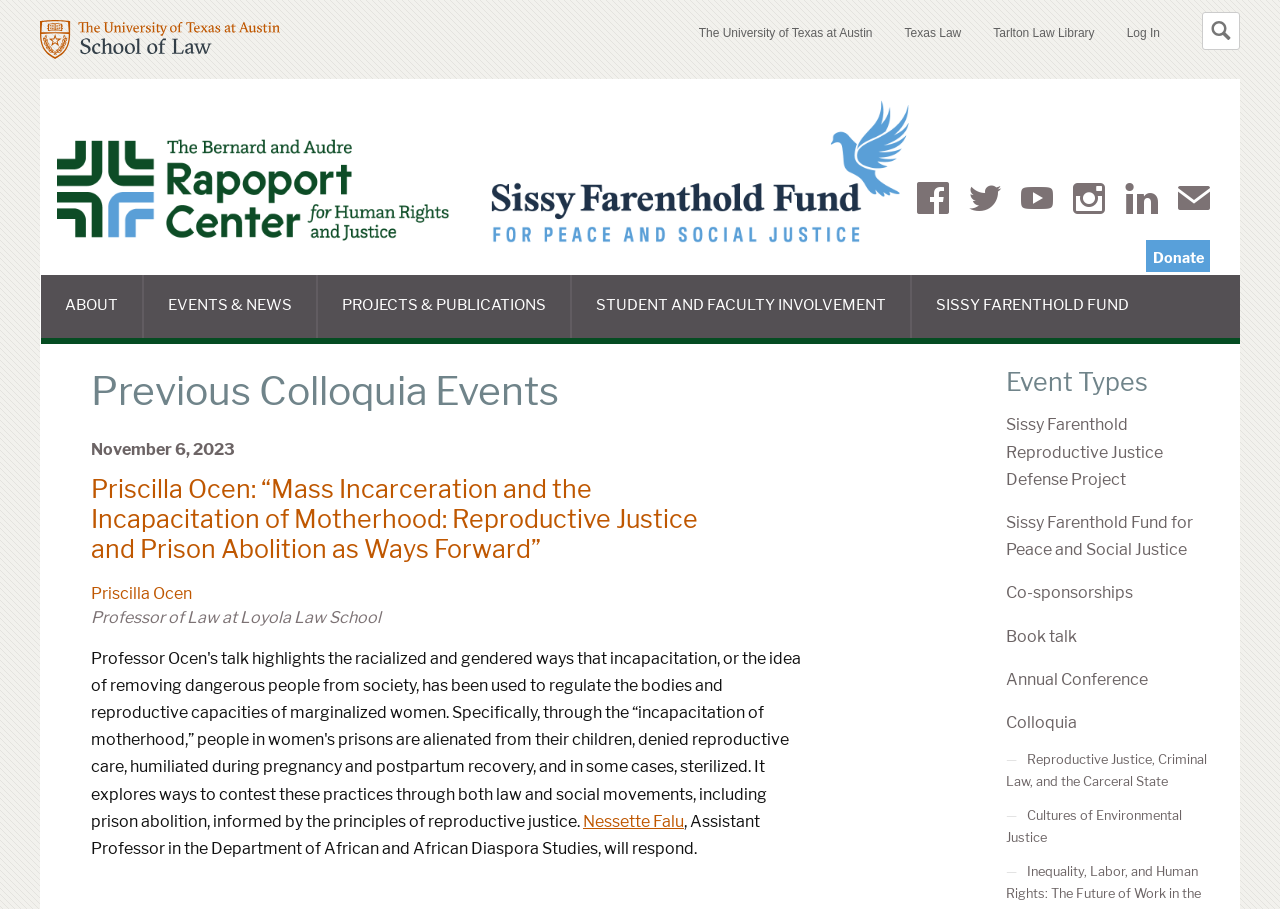What is the topic of Priscilla Ocen's talk?
Based on the screenshot, answer the question with a single word or phrase.

Mass Incarceration and the Incapacitation of Motherhood